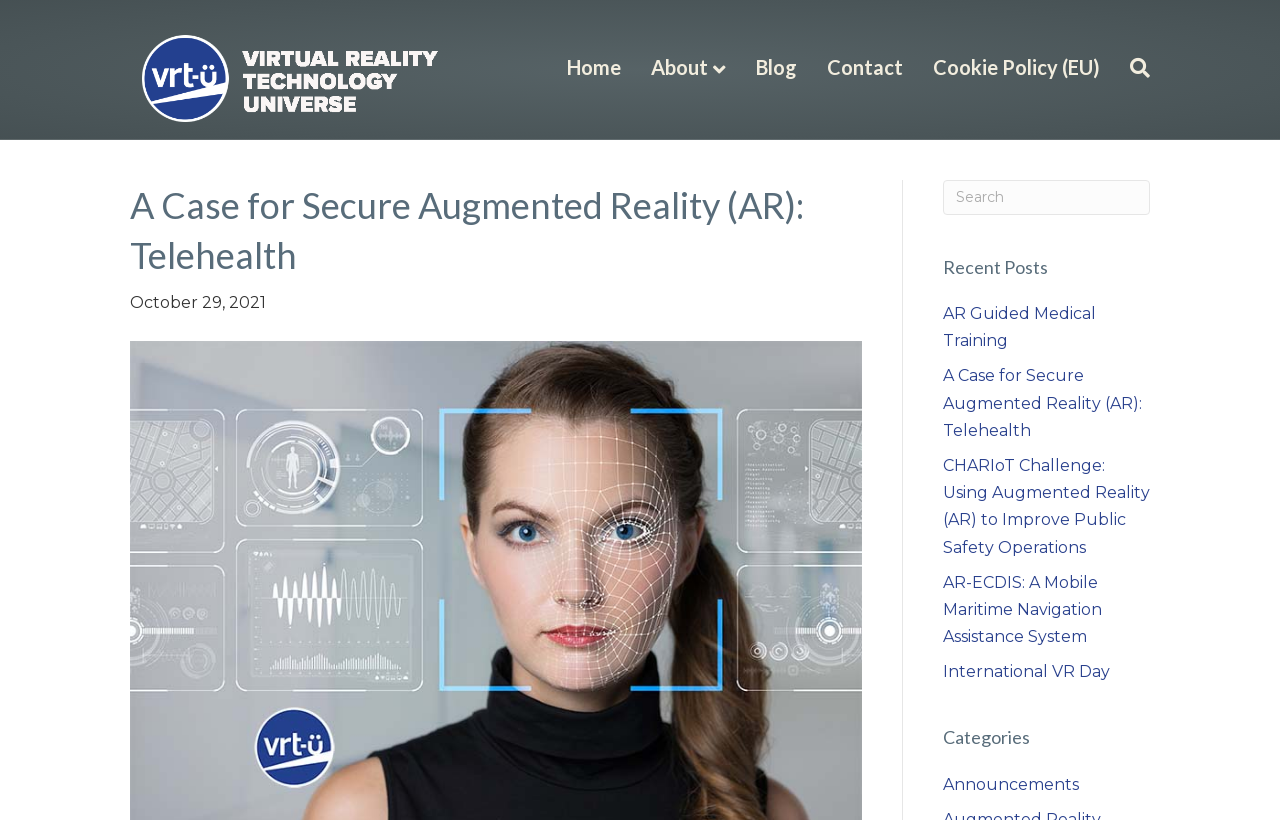Observe the image and answer the following question in detail: How many recent posts are listed?

I counted the number of links in the 'Recent Posts' section, which are 'AR Guided Medical Training', 'A Case for Secure Augmented Reality (AR): Telehealth', 'CHARIoT Challenge: Using Augmented Reality (AR) to Improve Public Safety Operations', 'AR-ECDIS: A Mobile Maritime Navigation Assistance System', and 'International VR Day'.